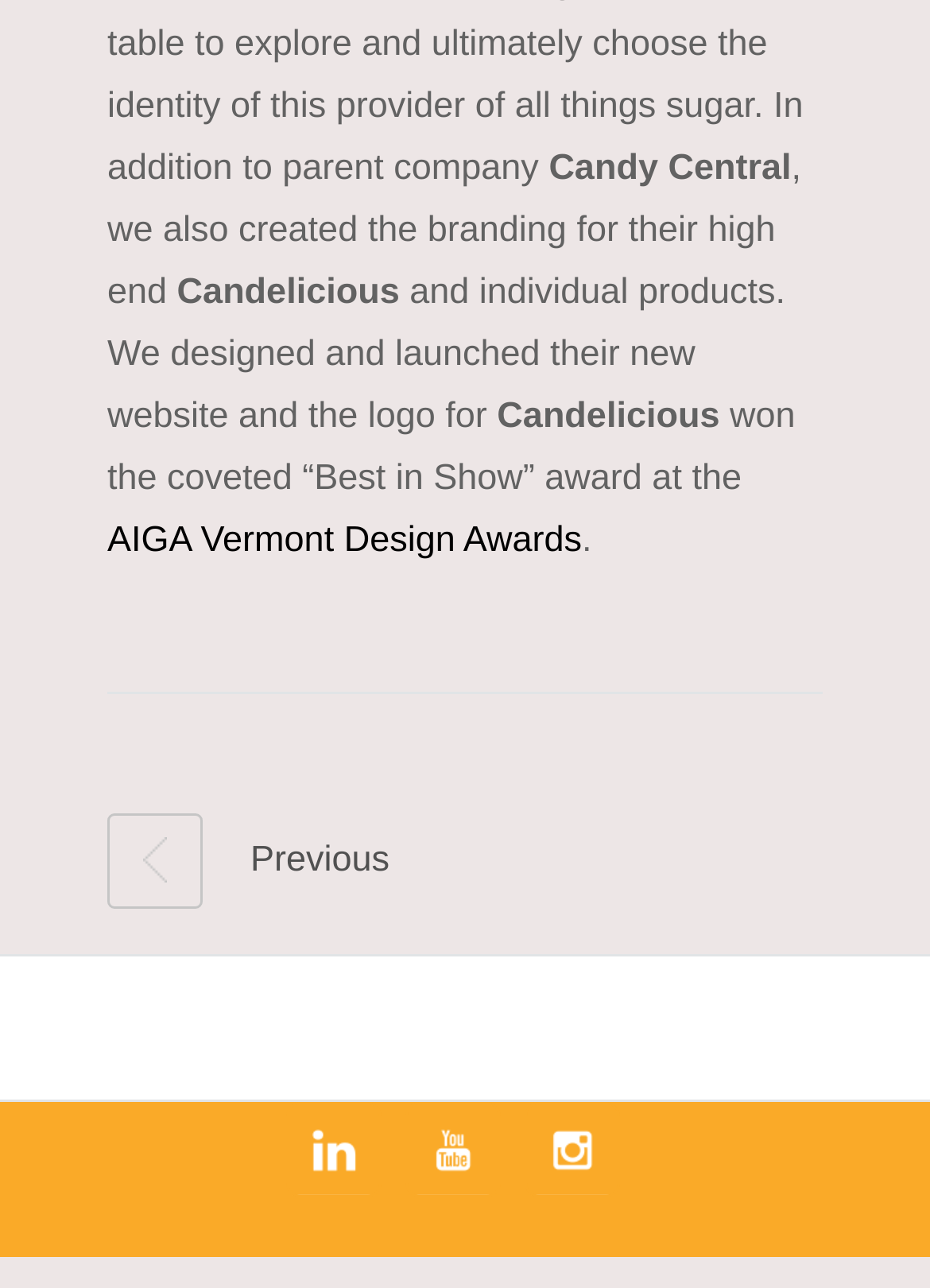What award did the website win?
Give a one-word or short-phrase answer derived from the screenshot.

Best in Show